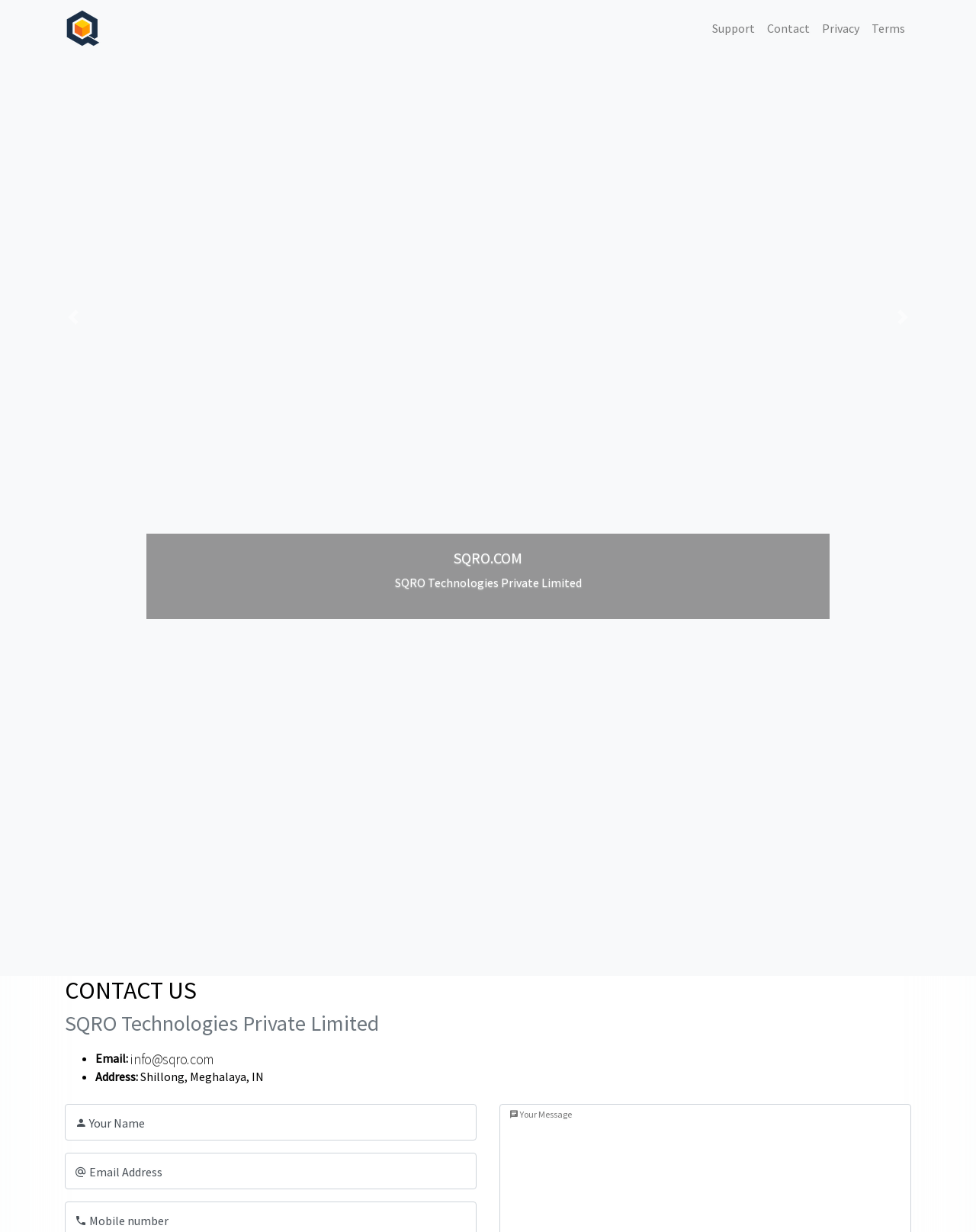Answer the question briefly using a single word or phrase: 
What is required to submit the contact form?

Name and Email Address